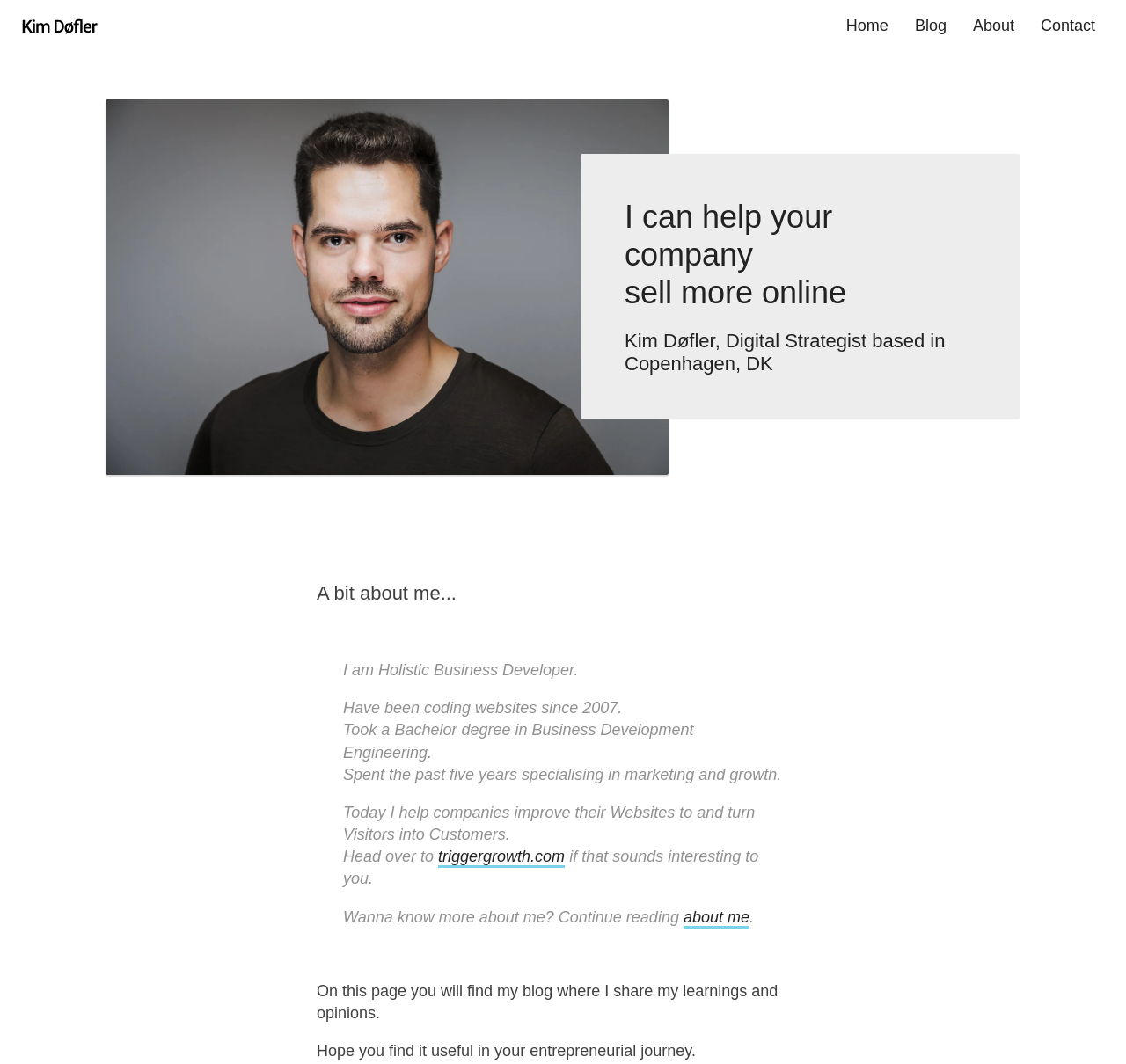What is the URL mentioned in the blockquote section?
Look at the screenshot and respond with one word or a short phrase.

triggergrowth.com